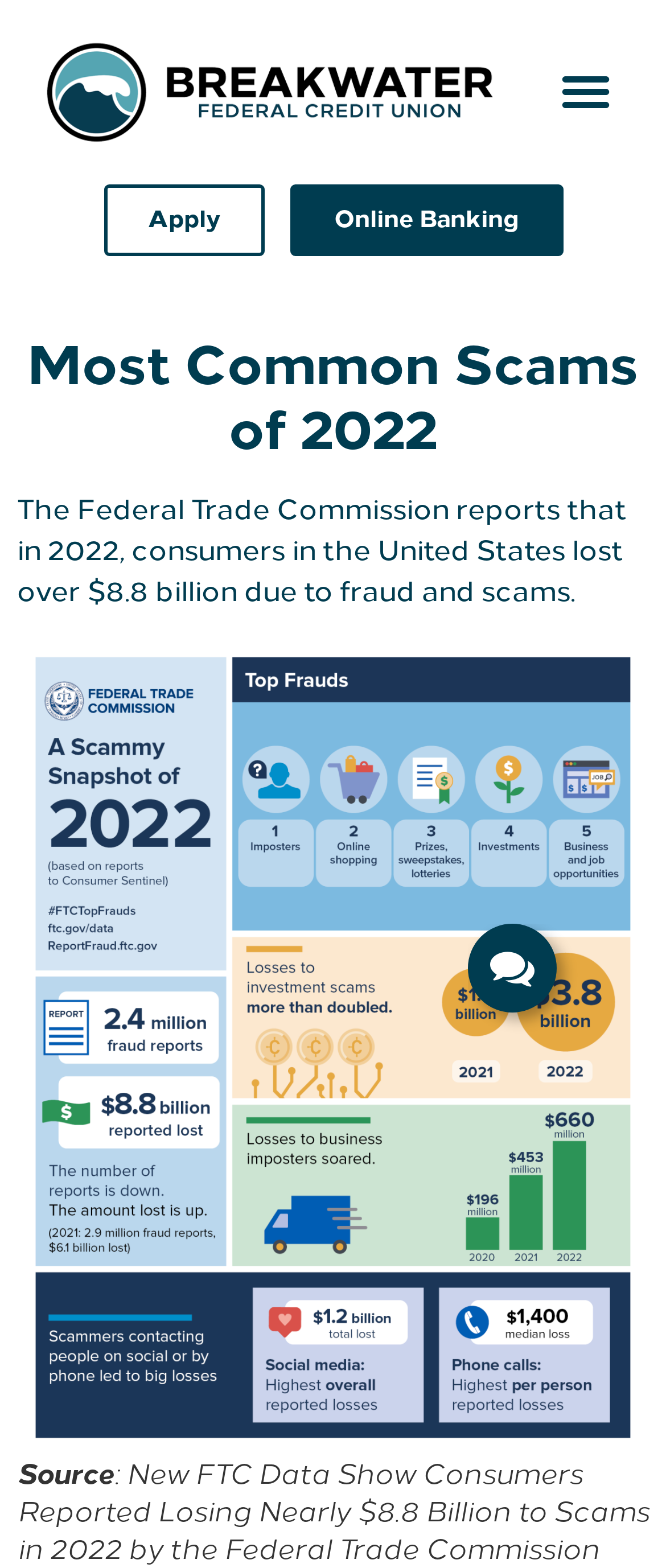Using the description "Menu", locate and provide the bounding box of the UI element.

[0.822, 0.034, 0.937, 0.083]